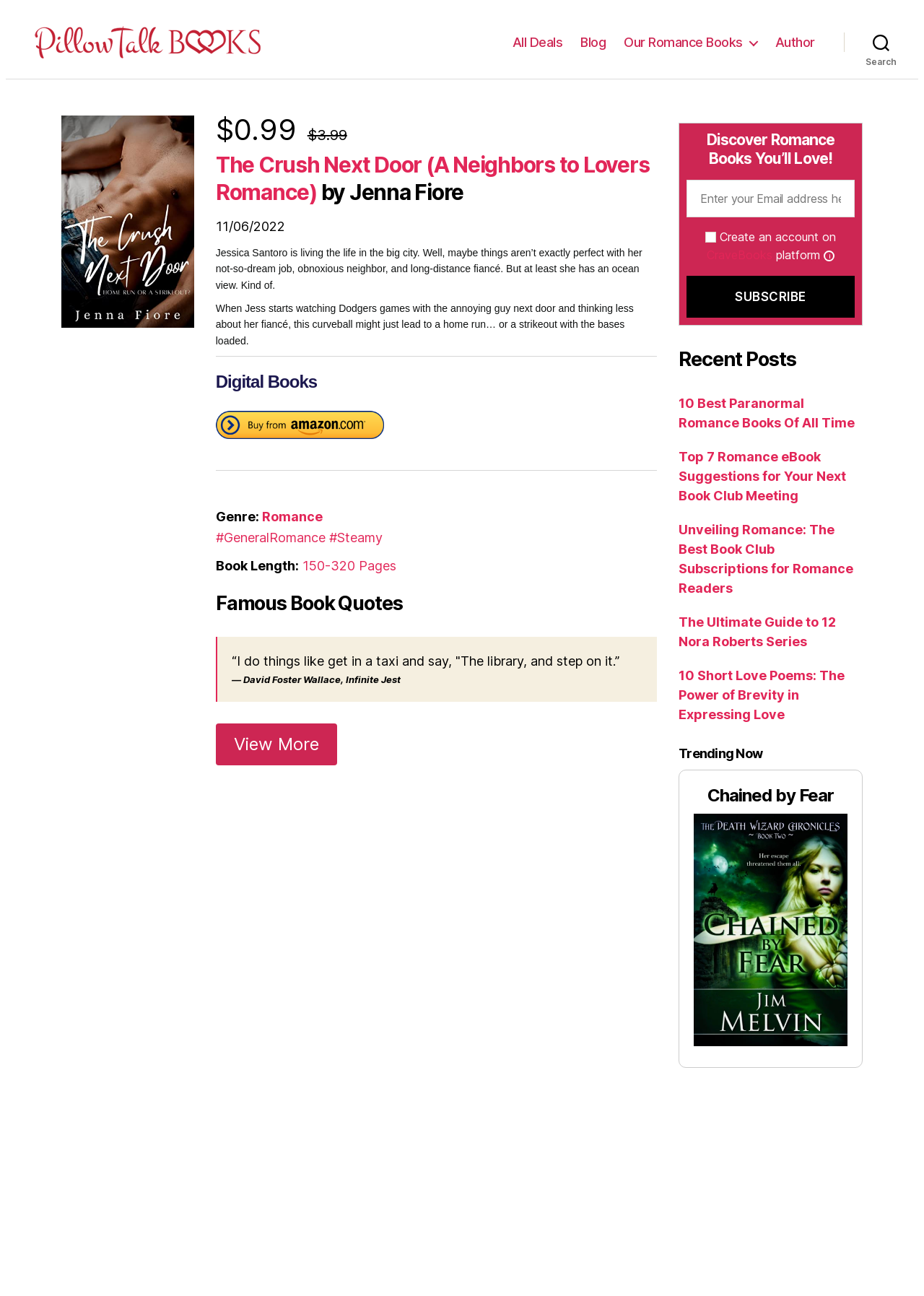Extract the bounding box for the UI element that matches this description: "Search".

[0.913, 0.02, 0.994, 0.045]